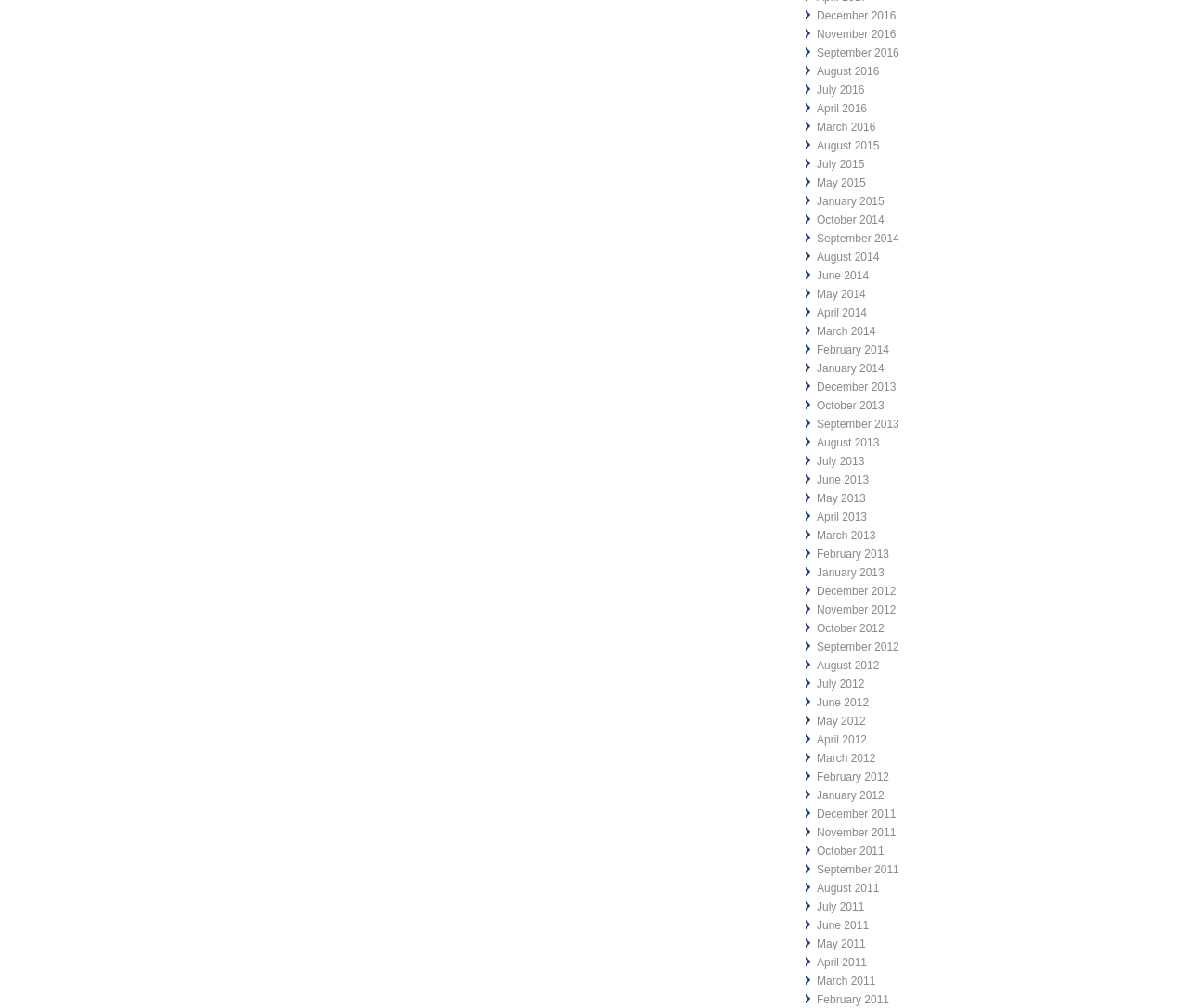Extract the bounding box coordinates of the UI element described by: "April 2012". The coordinates should include four float numbers ranging from 0 to 1, e.g., [left, top, right, bottom].

[0.688, 0.728, 0.73, 0.741]